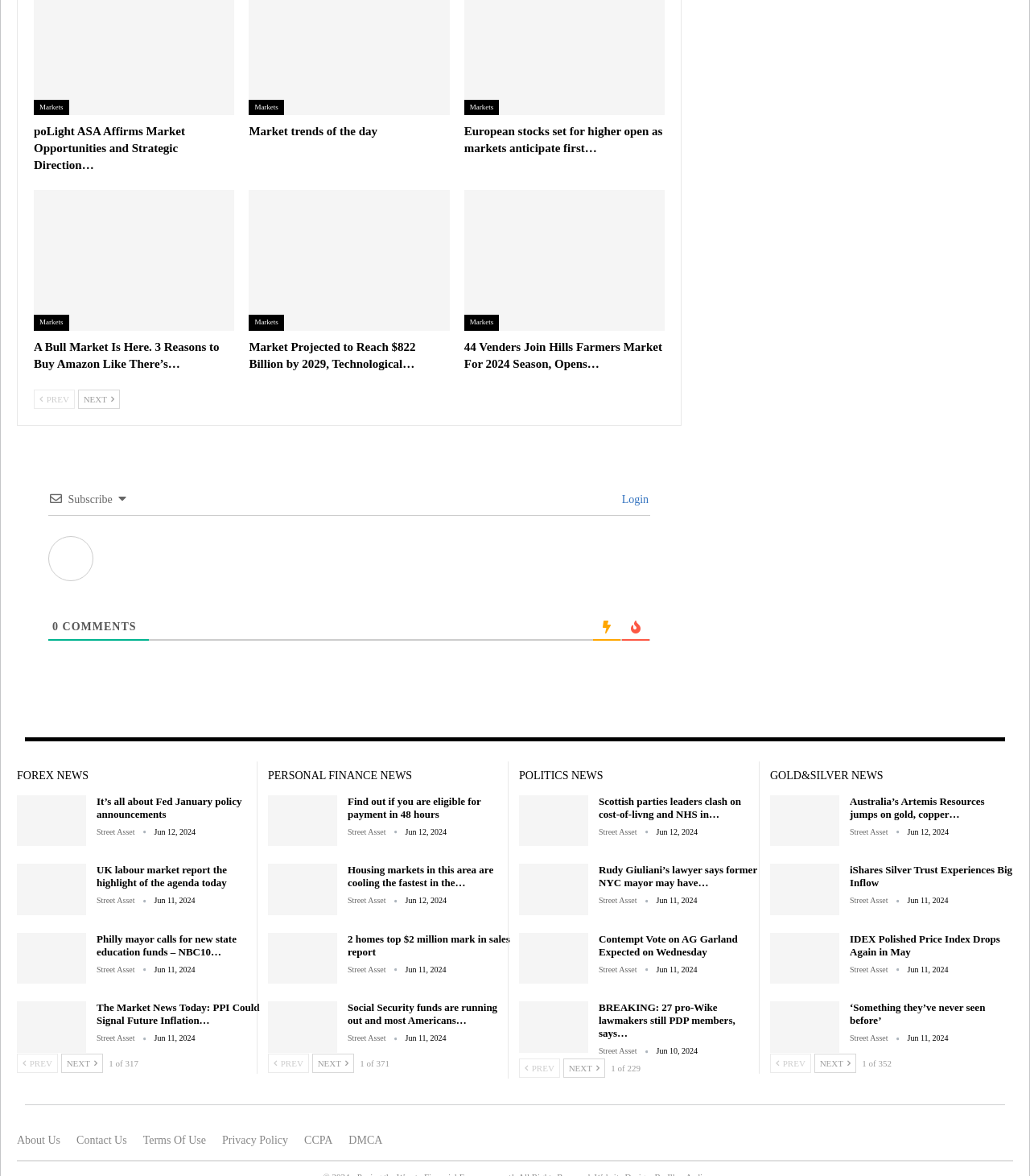Determine the bounding box coordinates of the area to click in order to meet this instruction: "Login to the account".

[0.599, 0.42, 0.63, 0.43]